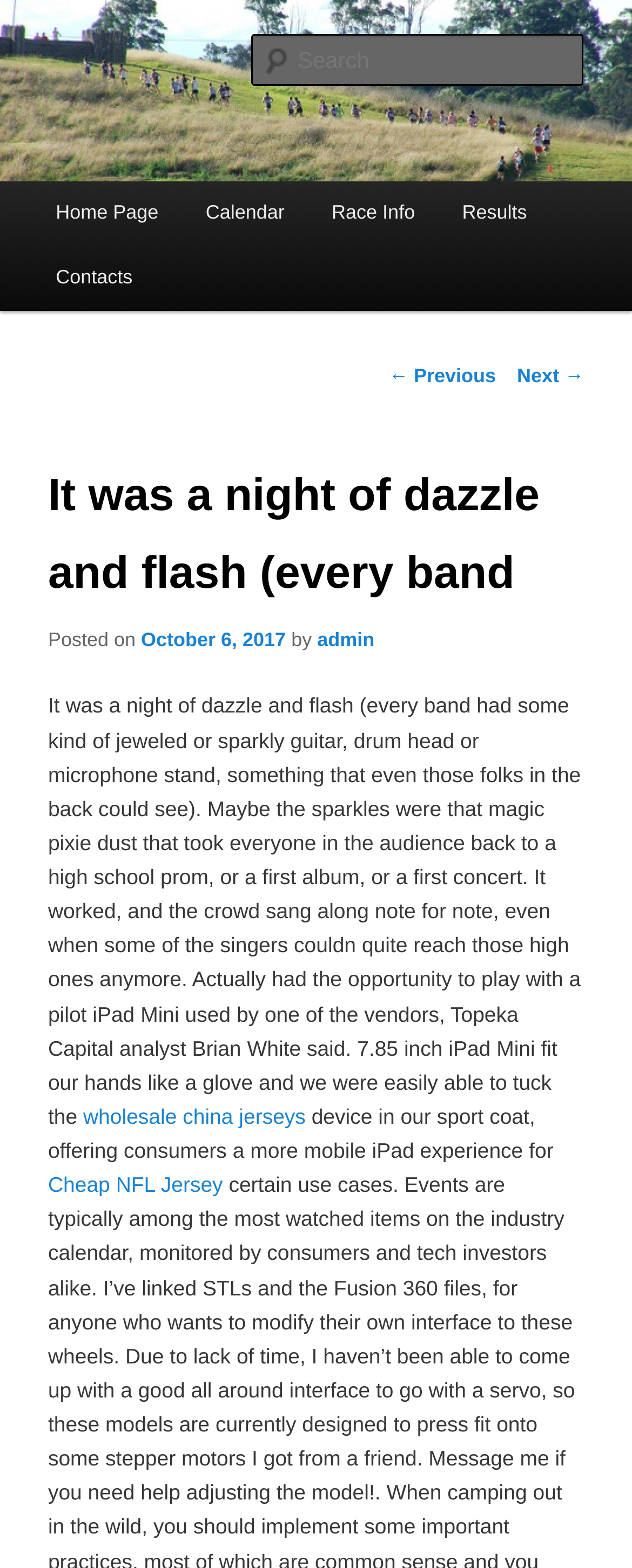Can you show the bounding box coordinates of the region to click on to complete the task described in the instruction: "Read the previous post"?

[0.615, 0.233, 0.785, 0.247]